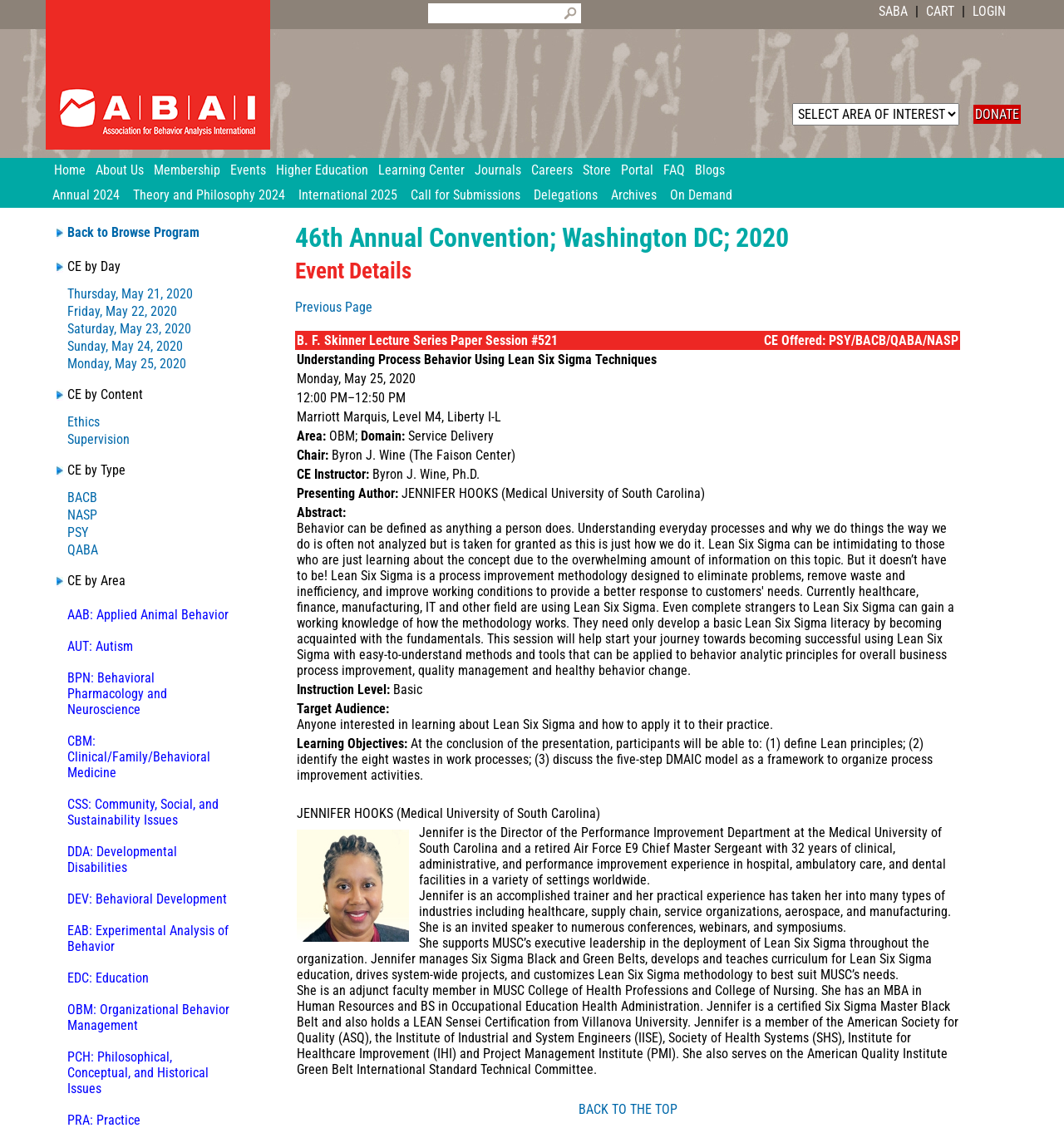How many days are listed for the event?
Look at the screenshot and give a one-word or phrase answer.

5